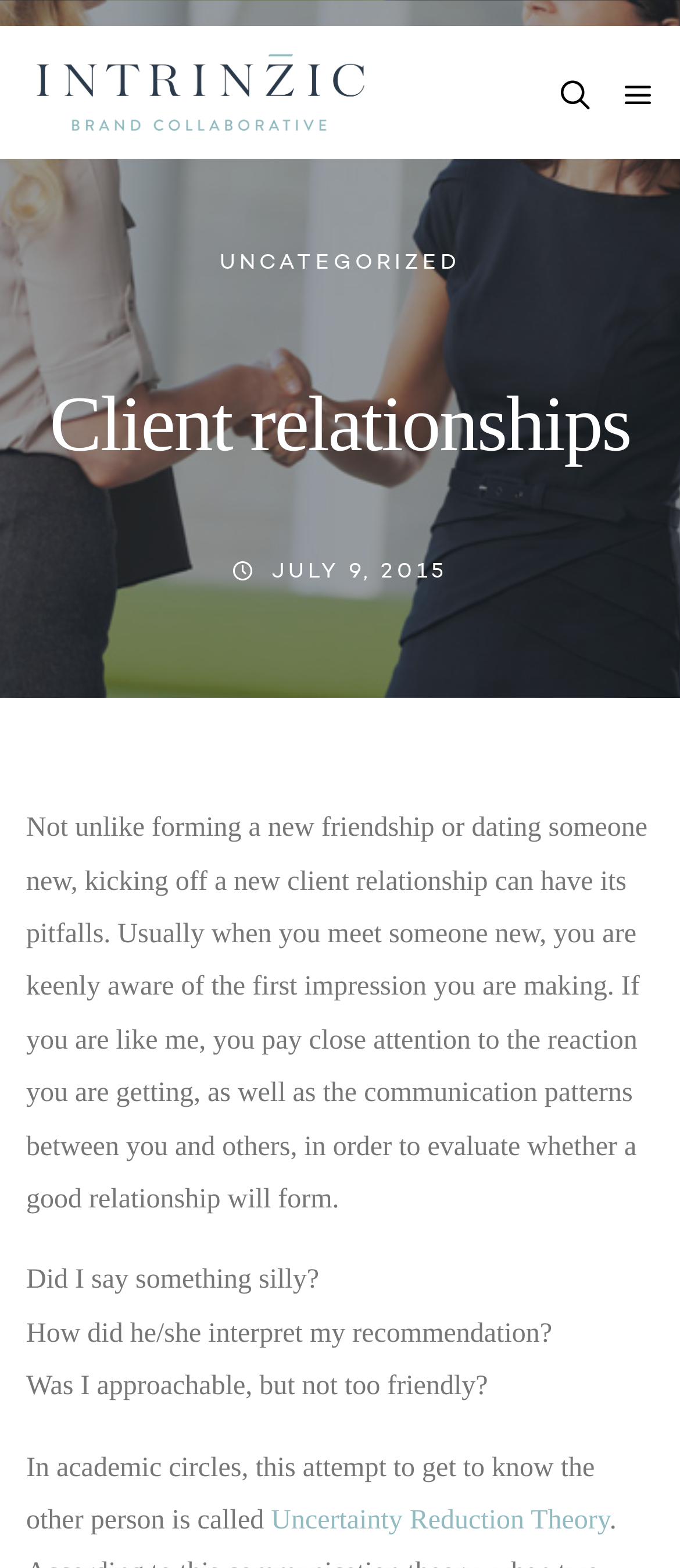Explain the webpage in detail.

The webpage is about client relationships, specifically discussing the importance of first impressions and communication patterns in forming a successful relationship. At the top of the page, there is a header section with the company name "Intrinzic Inc." in the form of a link and an image, positioned on the left side. To the right of the company name, there are three social media links represented by icons.

Below the header section, there is a main heading "Client relationships" in a prominent font size. Next to the heading, there is a timestamp indicating the date "JULY 9, 2015". 

The main content of the page is a long paragraph of text that discusses the similarities between forming a new client relationship and forming a new friendship or romantic relationship. The text is divided into several sections, with each section exploring a different aspect of building a successful relationship, such as paying attention to the reaction of the other person, evaluating communication patterns, and being approachable but not too friendly.

There are a few shorter sentences and questions scattered throughout the text, such as "Did I say something silly?" and "How did he/she interpret my recommendation?", which appear to be rhetorical questions or thoughts. The text also references "Uncertainty Reduction Theory" as a concept in academic circles, which is linked to additional information.

Overall, the webpage has a simple and clean layout, with a focus on the main content of the text. There are no prominent images or graphics aside from the company logo and social media icons.